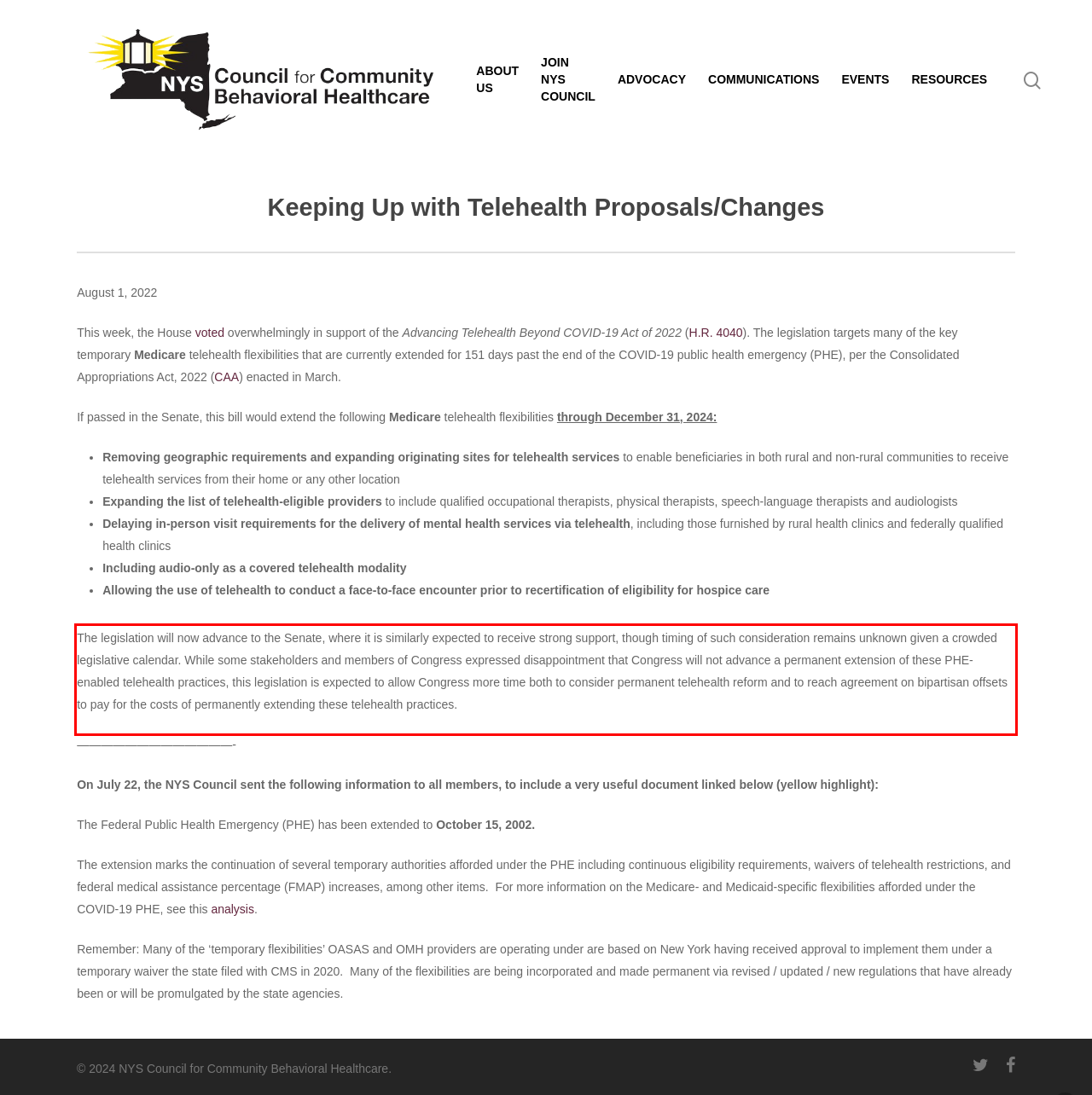Analyze the screenshot of the webpage that features a red bounding box and recognize the text content enclosed within this red bounding box.

The legislation will now advance to the Senate, where it is similarly expected to receive strong support, though timing of such consideration remains unknown given a crowded legislative calendar. While some stakeholders and members of Congress expressed disappointment that Congress will not advance a permanent extension of these PHE-enabled telehealth practices, this legislation is expected to allow Congress more time both to consider permanent telehealth reform and to reach agreement on bipartisan offsets to pay for the costs of permanently extending these telehealth practices.